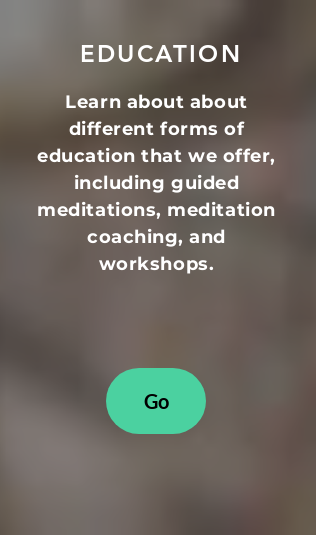Give an in-depth description of what is happening in the image.

The image prominently features the heading "EDUCATION" at the top, indicating a focus on various forms of educational offerings. Below the heading is a brief informative text that invites viewers to explore the different educational services available, such as guided meditations, meditation coaching, and workshops. This descriptive text emphasizes the diverse options provided to enhance personal growth and mindfulness practices. At the bottom of the image, there is a noticeable green button labeled "Go," suggesting an action to learn more or navigate to additional resources related to the education offerings, encouraging engagement from the audience. The overall design combines clarity and inviting aesthetics, aimed at promoting mindfulness and learning opportunities.